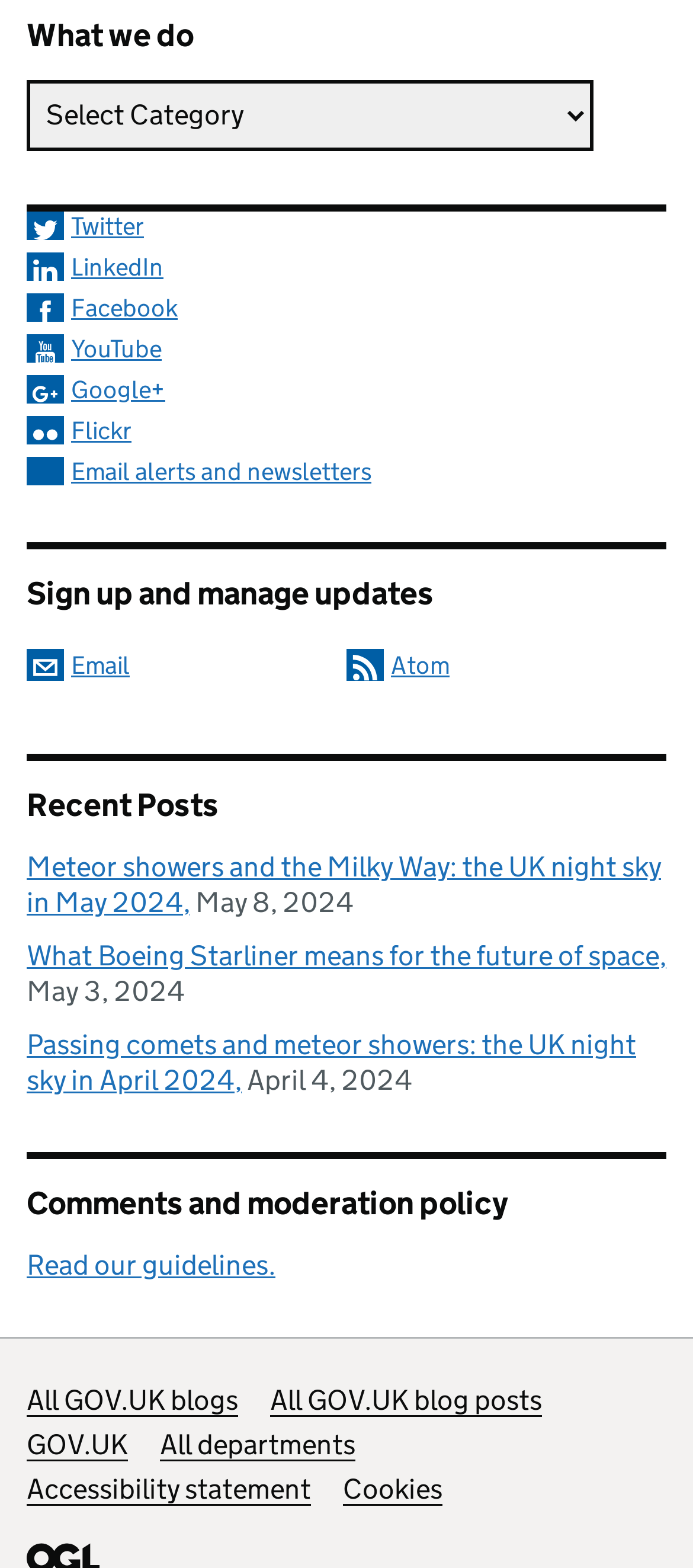Locate the bounding box coordinates of the clickable region to complete the following instruction: "Sign up and manage updates by email."

[0.038, 0.414, 0.187, 0.434]